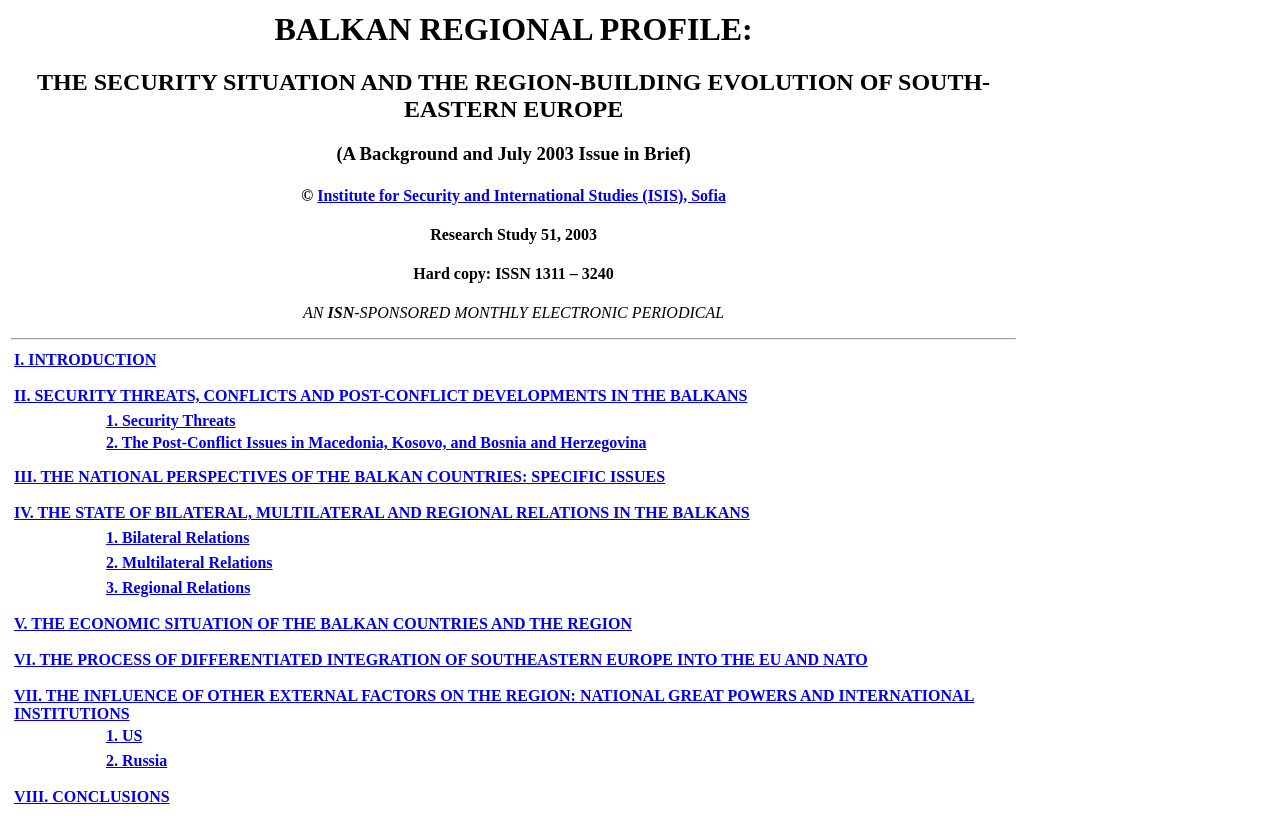Please determine the bounding box coordinates for the element with the description: "3. Regional Relations".

[0.083, 0.697, 0.196, 0.718]